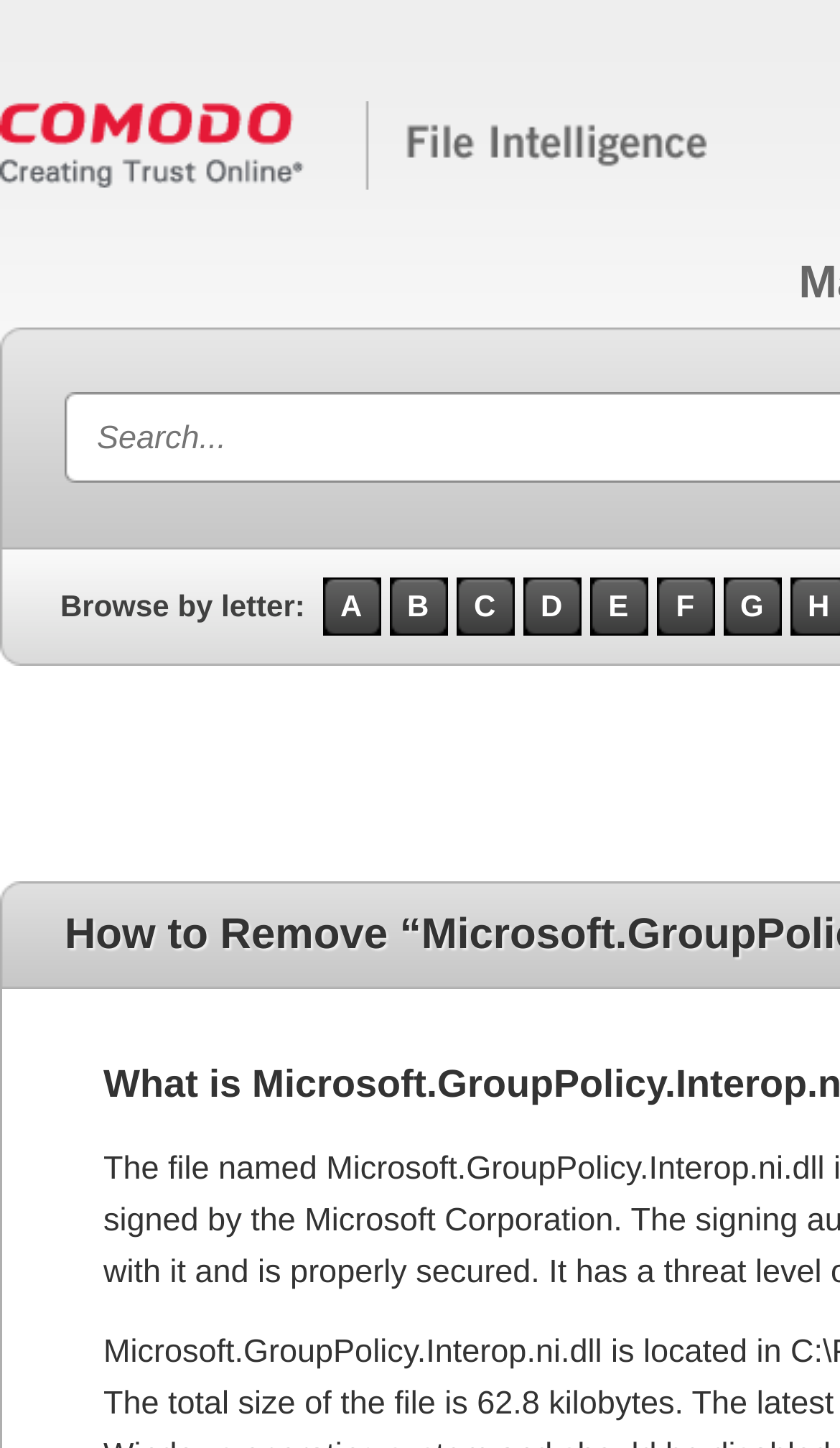Based on the image, please respond to the question with as much detail as possible:
How many alphabetical links are there below 'Browse by letter:'?

Below the 'Browse by letter:' text, I found a series of link elements with alphabetical characters 'A' to 'I'. By counting these links, I determined that there are 9 alphabetical links.